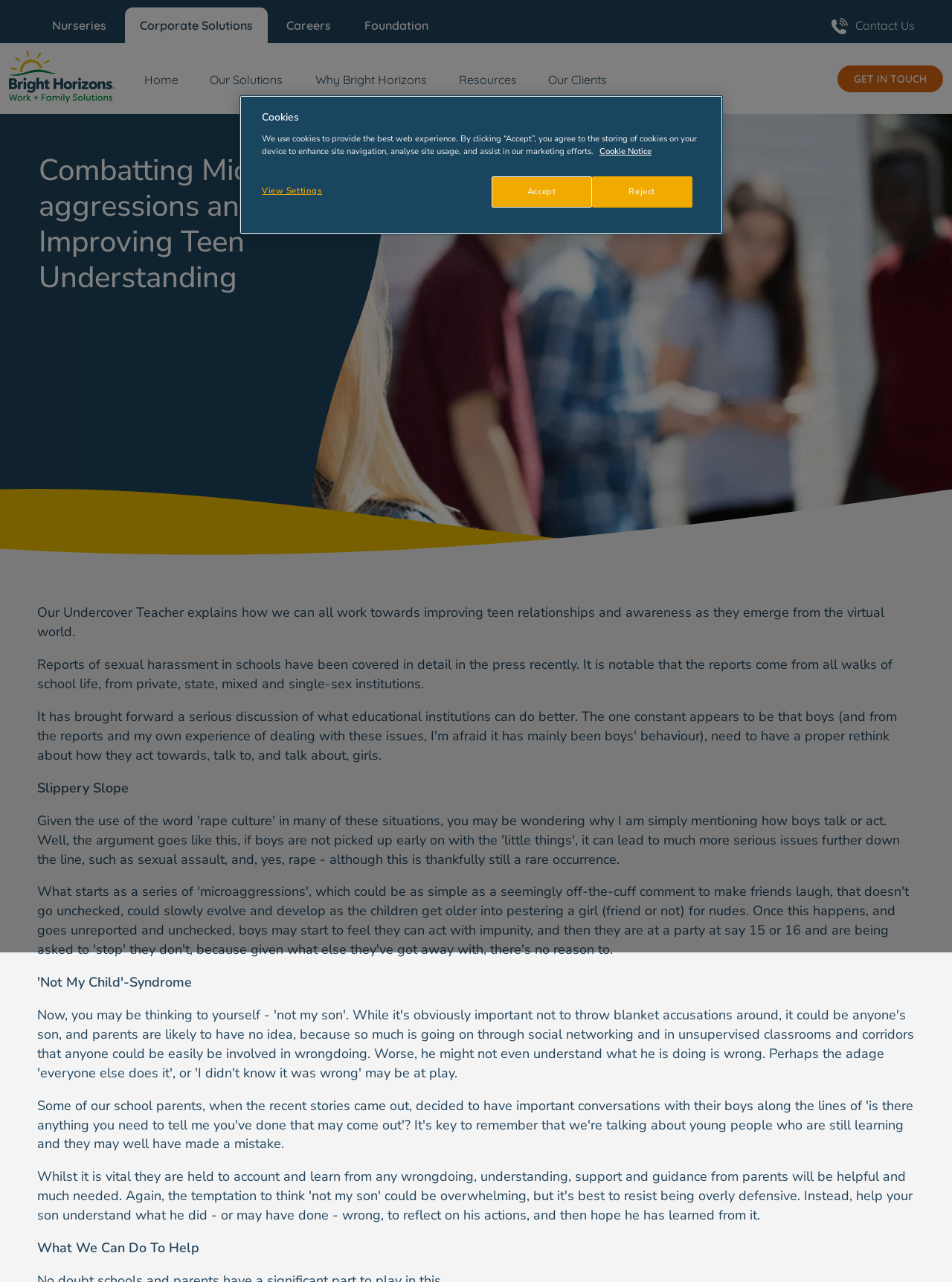Determine the bounding box coordinates of the element that should be clicked to execute the following command: "Click the 'Bright Horizons Work+Family Solutions' link".

[0.009, 0.034, 0.12, 0.089]